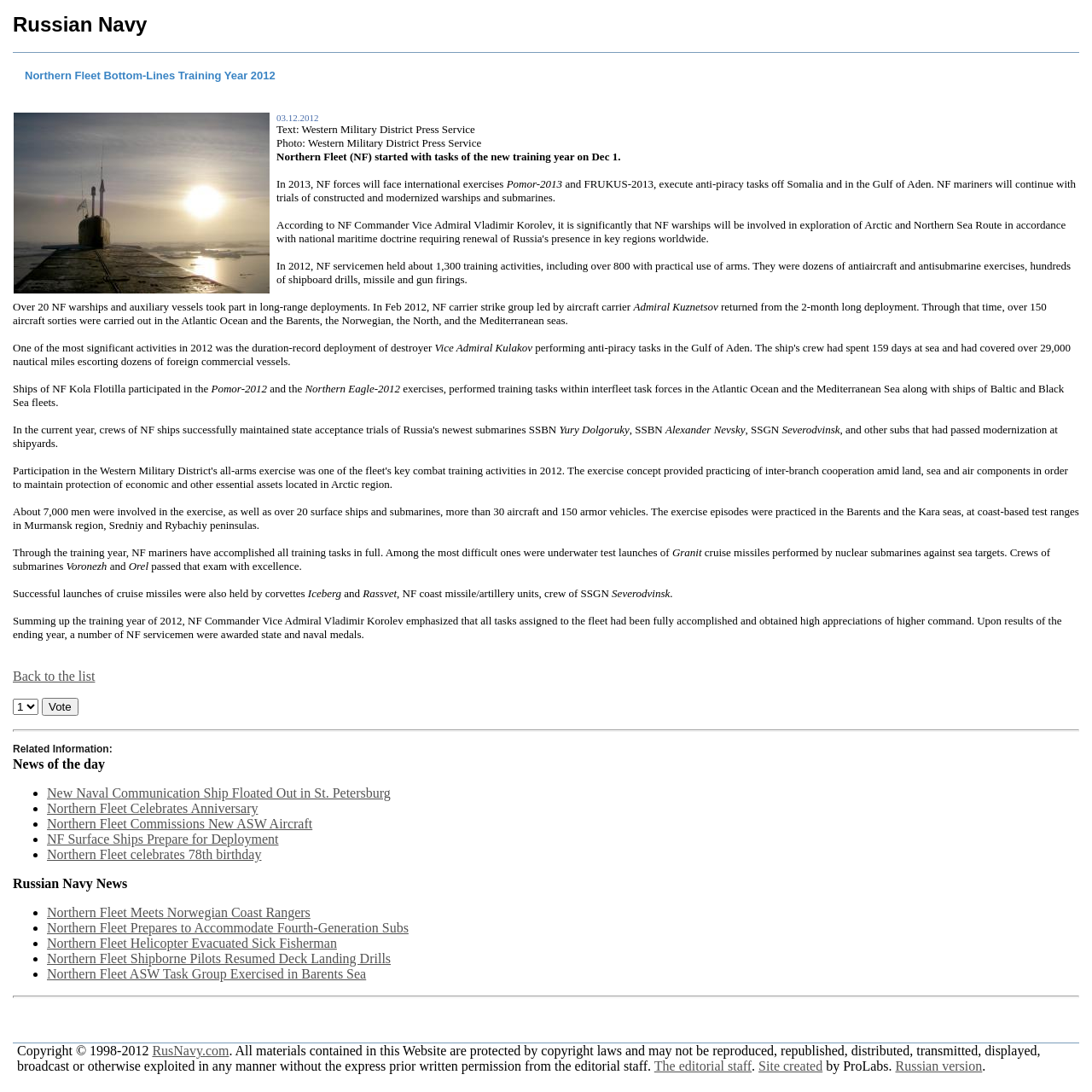Identify the bounding box for the described UI element. Provide the coordinates in (top-left x, top-left y, bottom-right x, bottom-right y) format with values ranging from 0 to 1: Directions

None